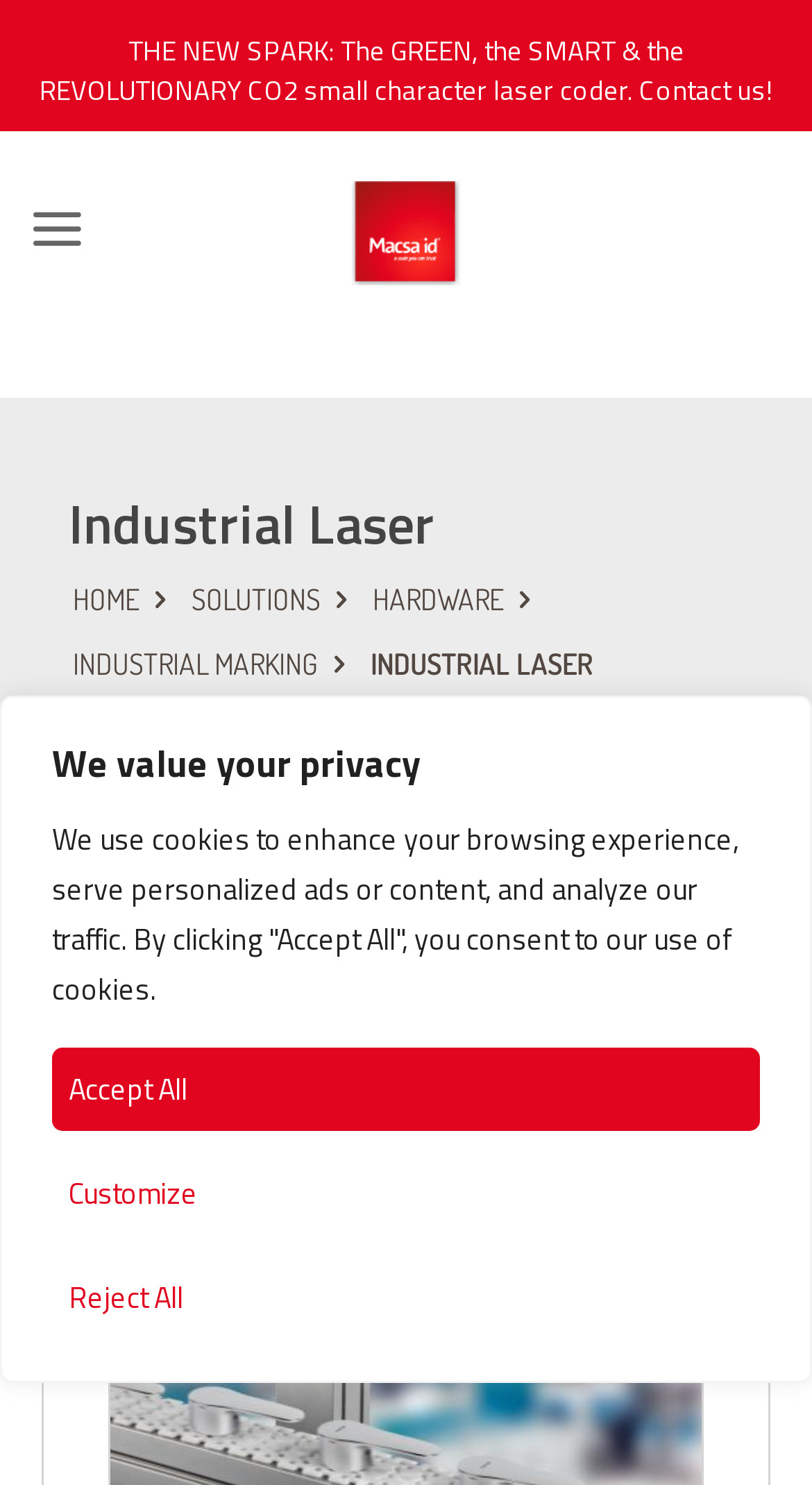Could you specify the bounding box coordinates for the clickable section to complete the following instruction: "Explore 'HARDWARE' options"?

[0.459, 0.391, 0.621, 0.415]